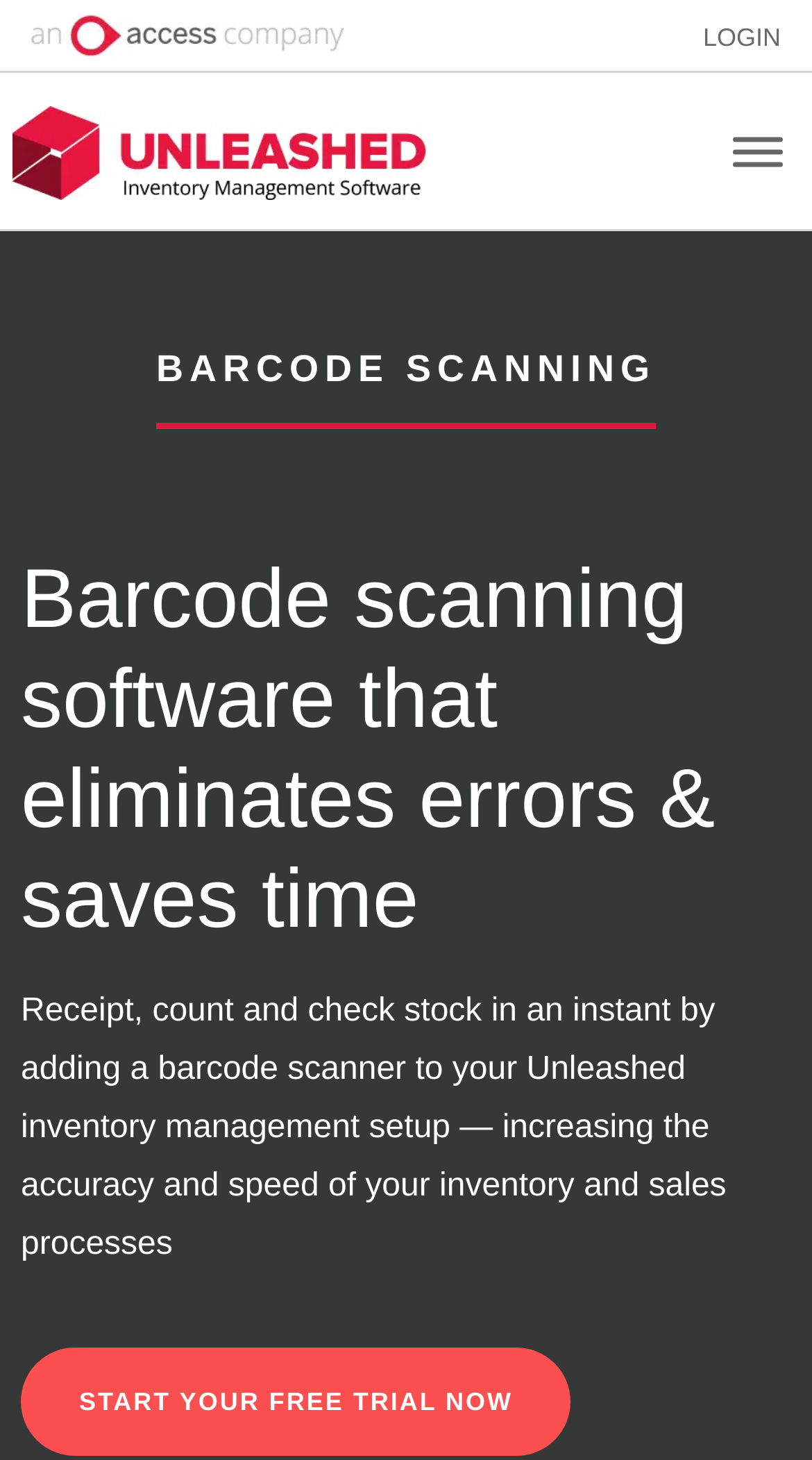What is the purpose of the barcode scanning software?
Answer with a single word or phrase, using the screenshot for reference.

Reduce manual work